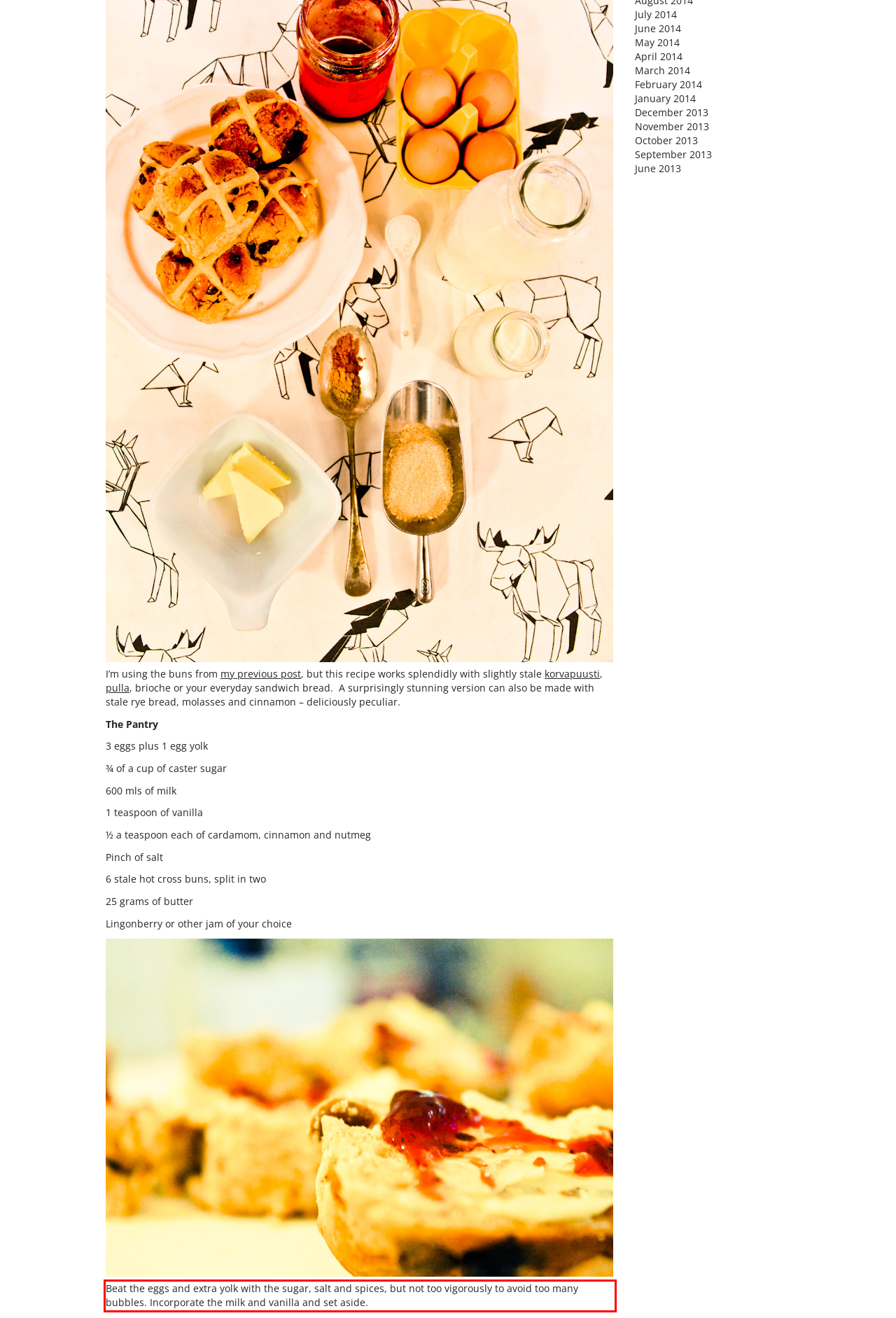Identify and extract the text within the red rectangle in the screenshot of the webpage.

Beat the eggs and extra yolk with the sugar, salt and spices, but not too vigorously to avoid too many bubbles. Incorporate the milk and vanilla and set aside.